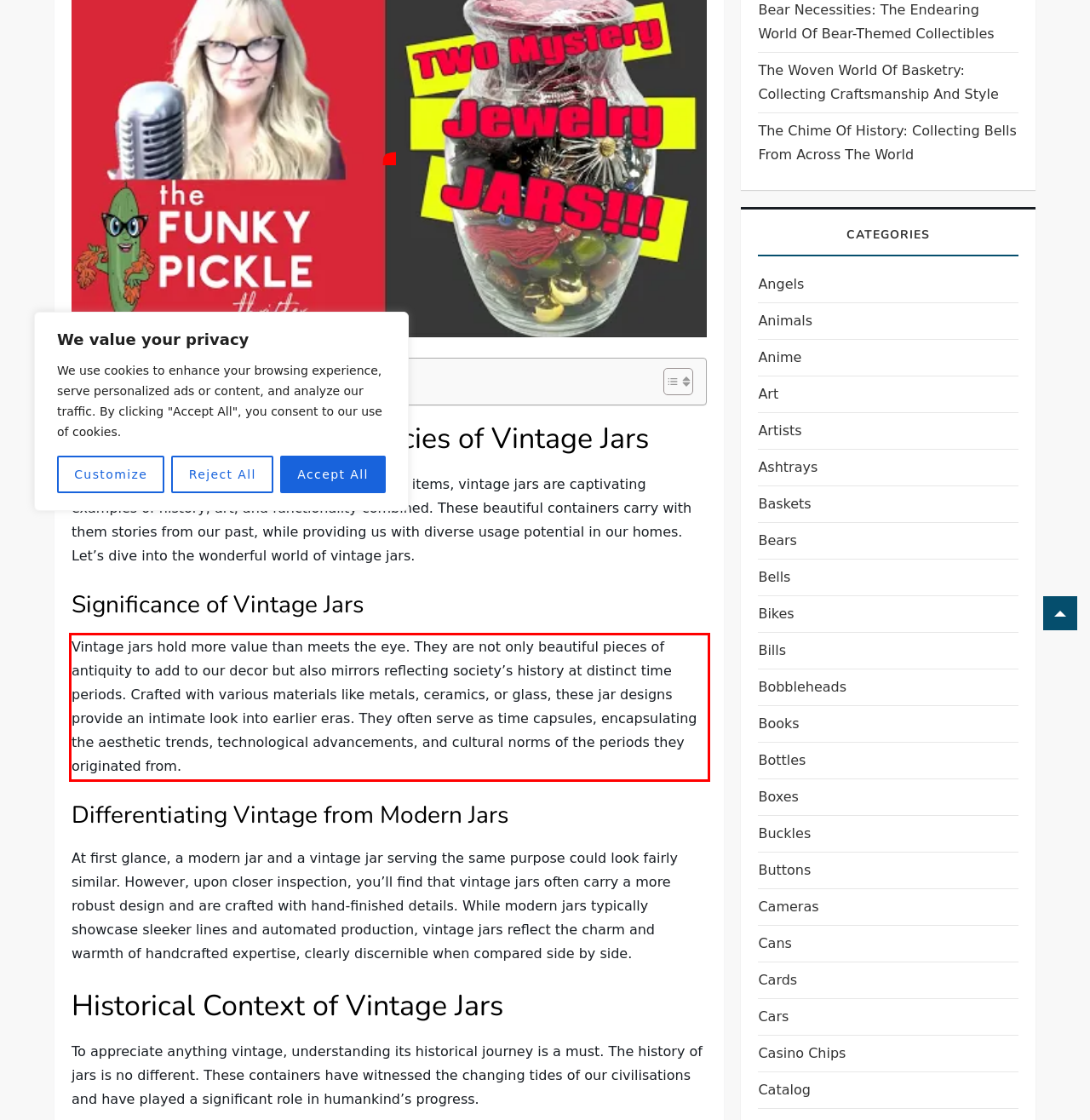You are provided with a webpage screenshot that includes a red rectangle bounding box. Extract the text content from within the bounding box using OCR.

Vintage jars hold more value than meets the eye. They are not only beautiful pieces of antiquity to add to our decor but also mirrors reflecting society’s history at distinct time periods. Crafted with various materials like metals, ceramics, or glass, these jar designs provide an intimate look into earlier eras. They often serve as time capsules, encapsulating the aesthetic trends, technological advancements, and cultural norms of the periods they originated from.